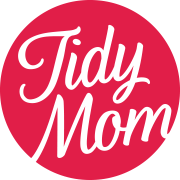What style is the word 'Mom' rendered in?
Can you offer a detailed and complete answer to this question?

According to the caption, the word 'Mom' is rendered in a more elegant, cursive style, which distinguishes it from the playful, fluid script used for the word 'Tidy'.